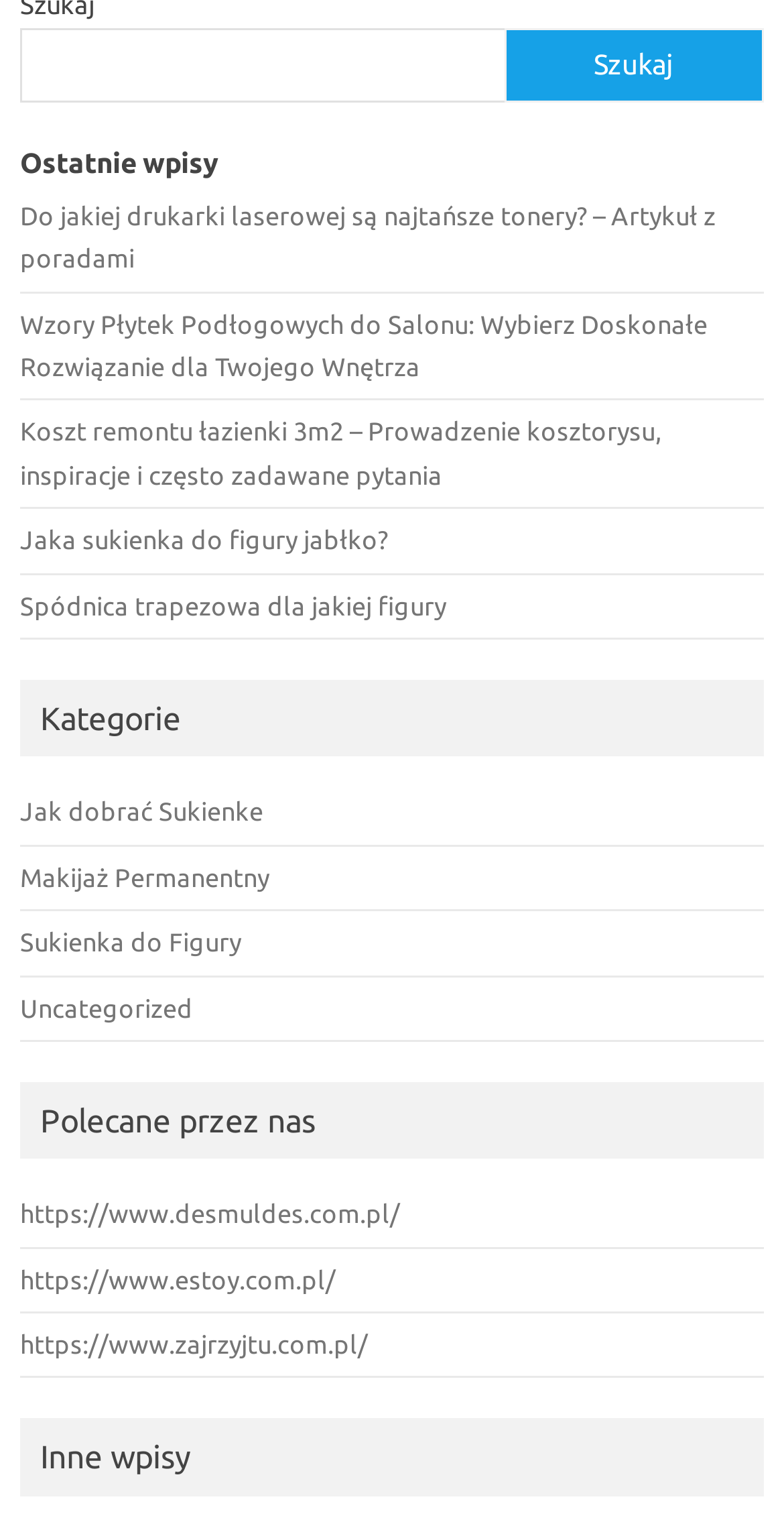Provide a brief response to the question using a single word or phrase: 
What is the purpose of the searchbox?

To search